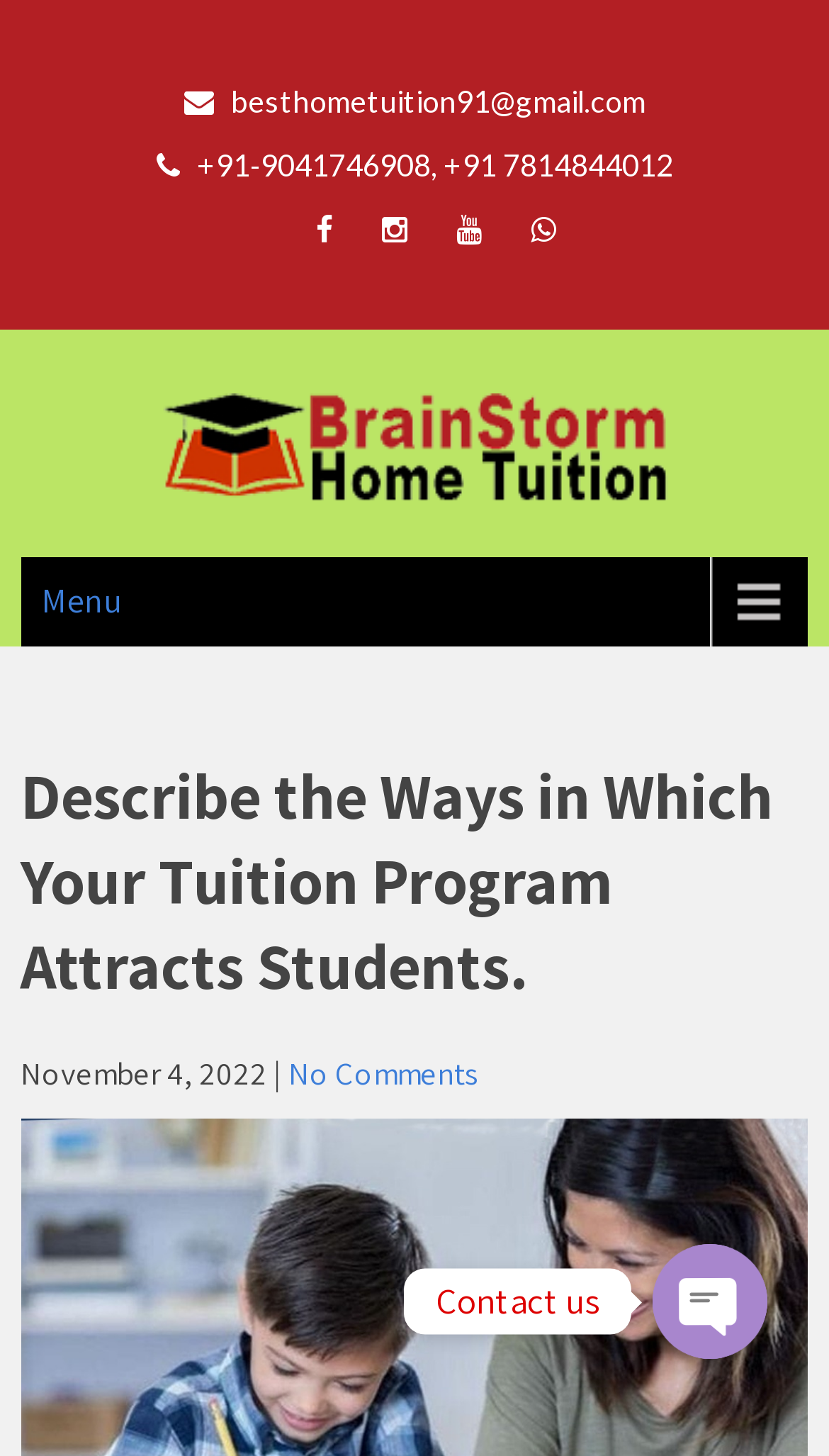Respond to the following question with a brief word or phrase:
What is the topic of the article on the webpage?

Home tuition in Chandigarh